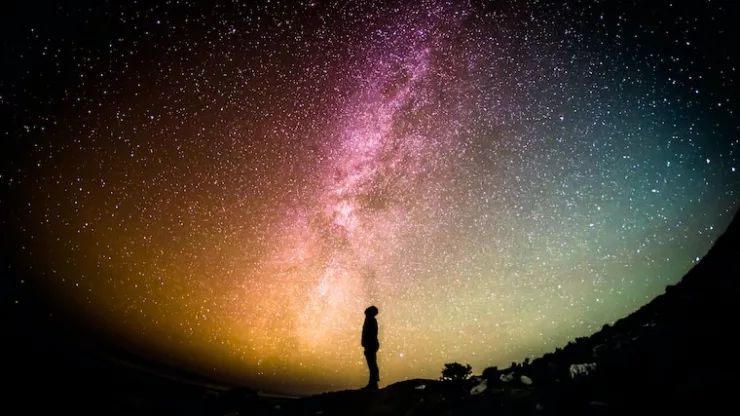What is the theme of the narrative?
Provide a short answer using one word or a brief phrase based on the image.

Exploration and belonging